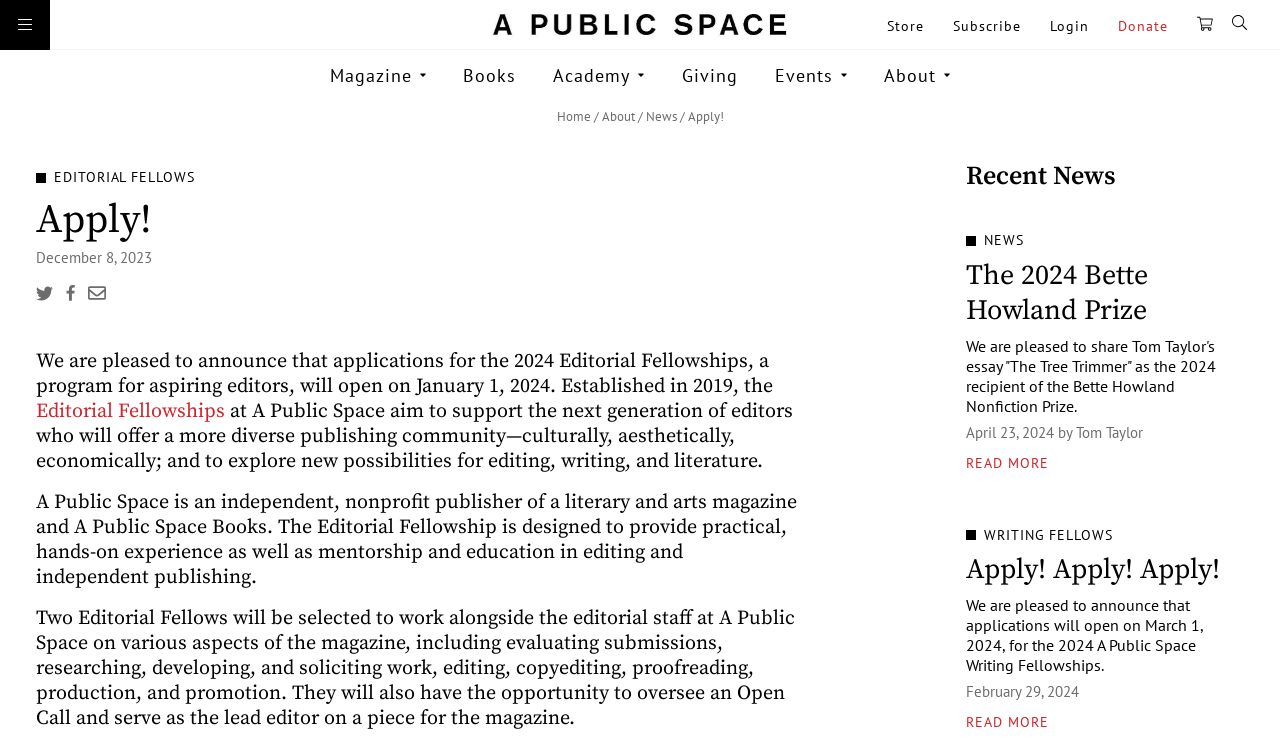How many Editorial Fellows will be selected? Analyze the screenshot and reply with just one word or a short phrase.

Two